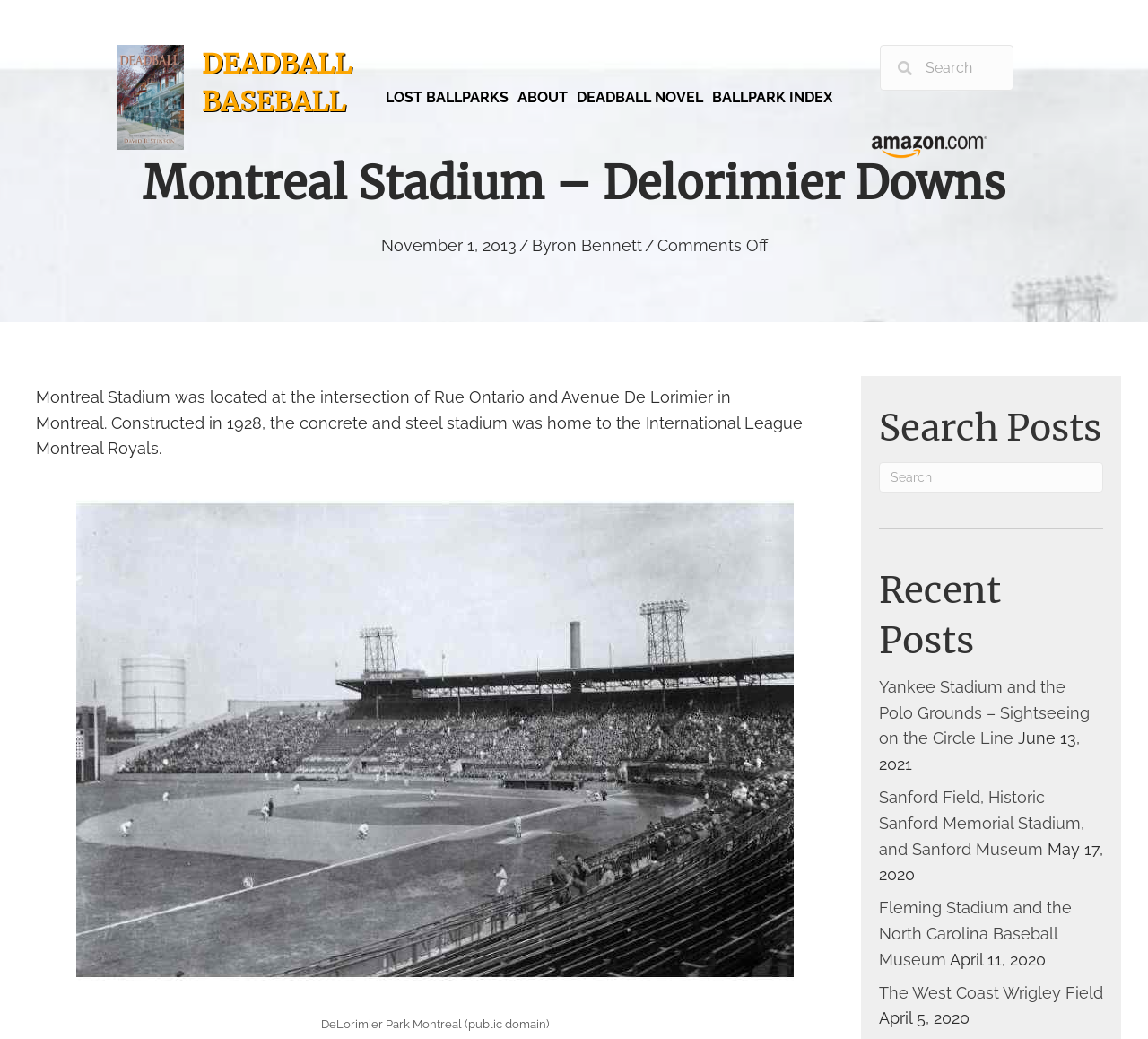What is the material of the stadium?
Examine the image and give a concise answer in one word or a short phrase.

concrete and steel